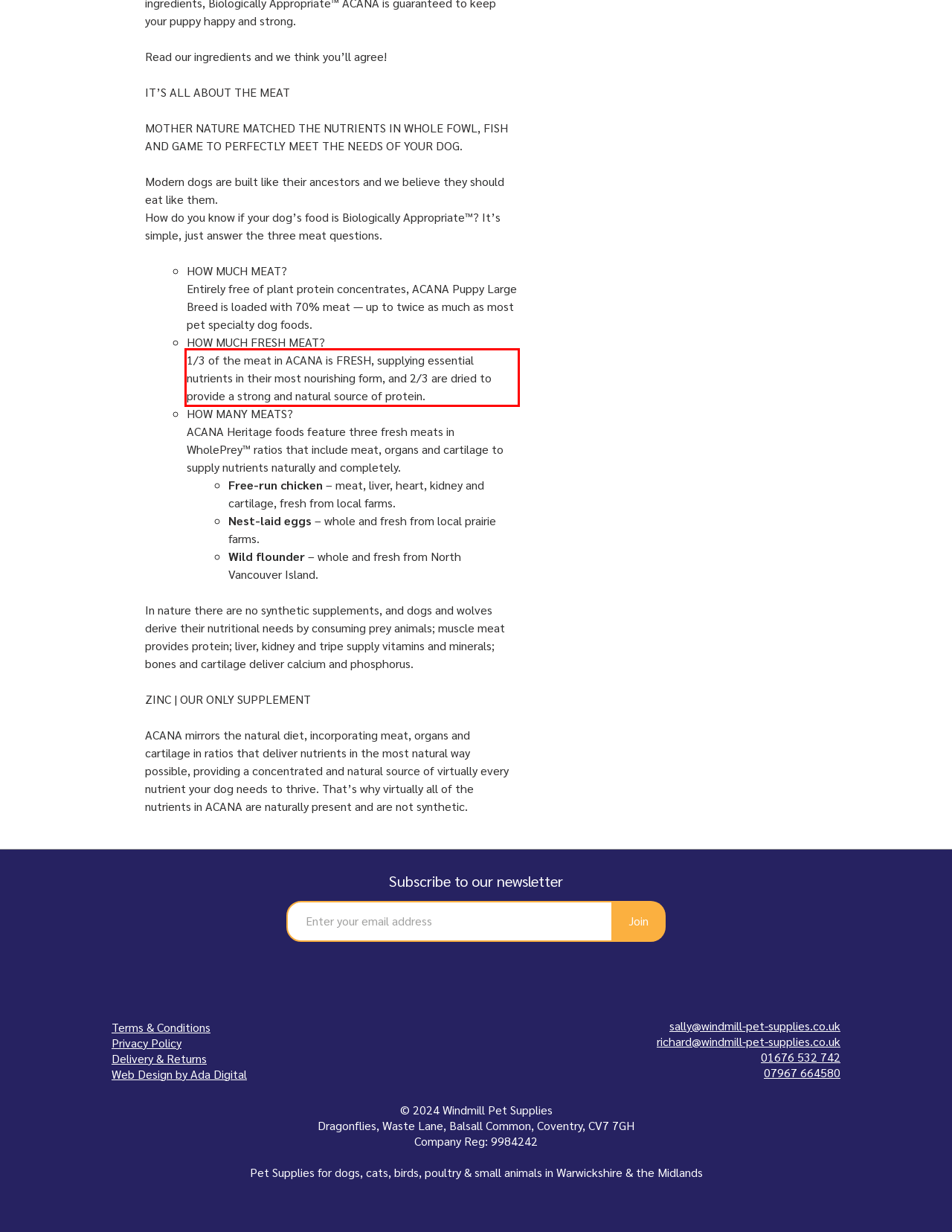You are presented with a screenshot containing a red rectangle. Extract the text found inside this red bounding box.

1/3 of the meat in ACANA is FRESH, supplying essential nutrients in their most nourishing form, and 2/3 are dried to provide a strong and natural source of protein.